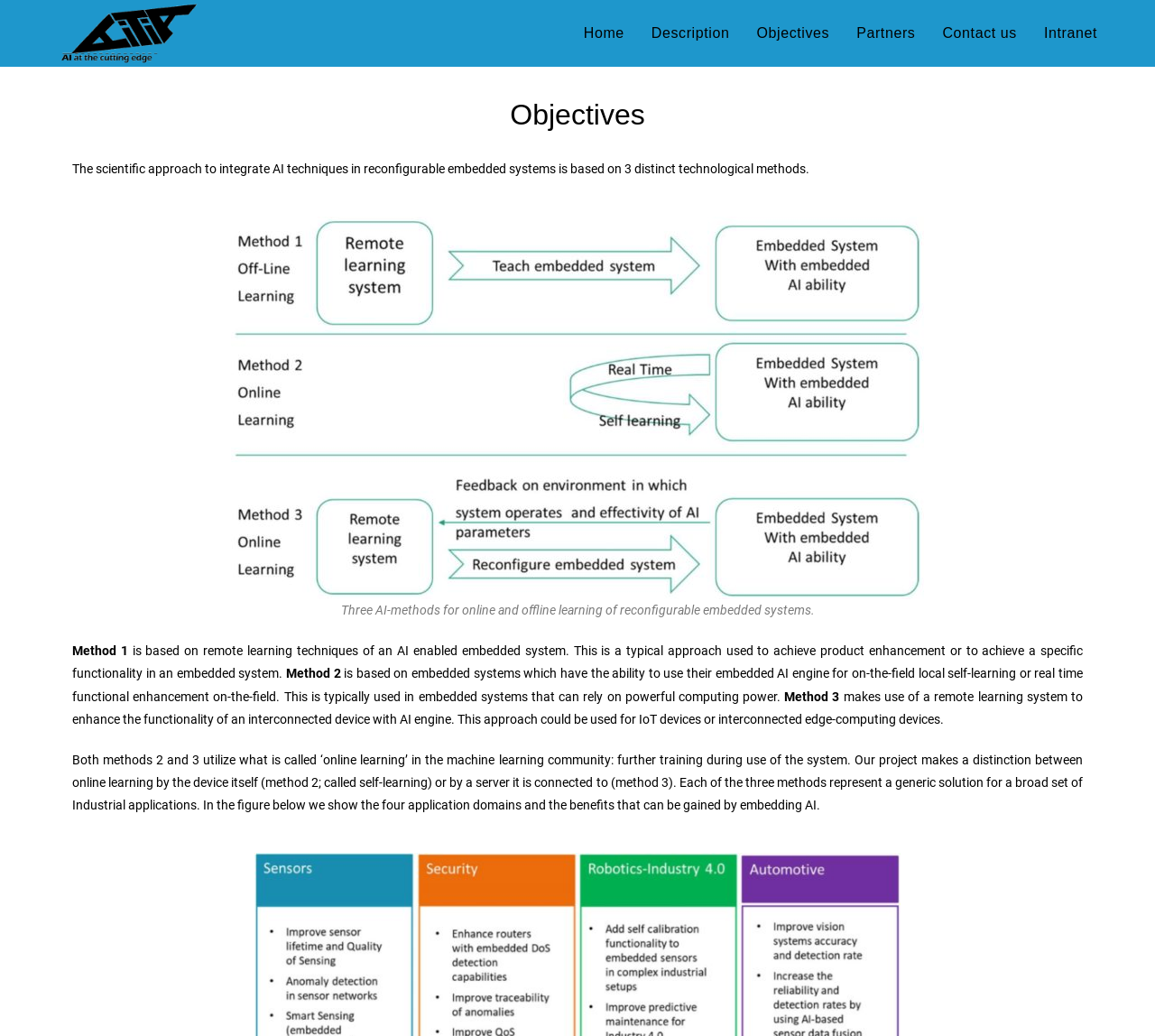What are the three distinct technological methods?
Answer the question with a single word or phrase, referring to the image.

Method 1, Method 2, Method 3